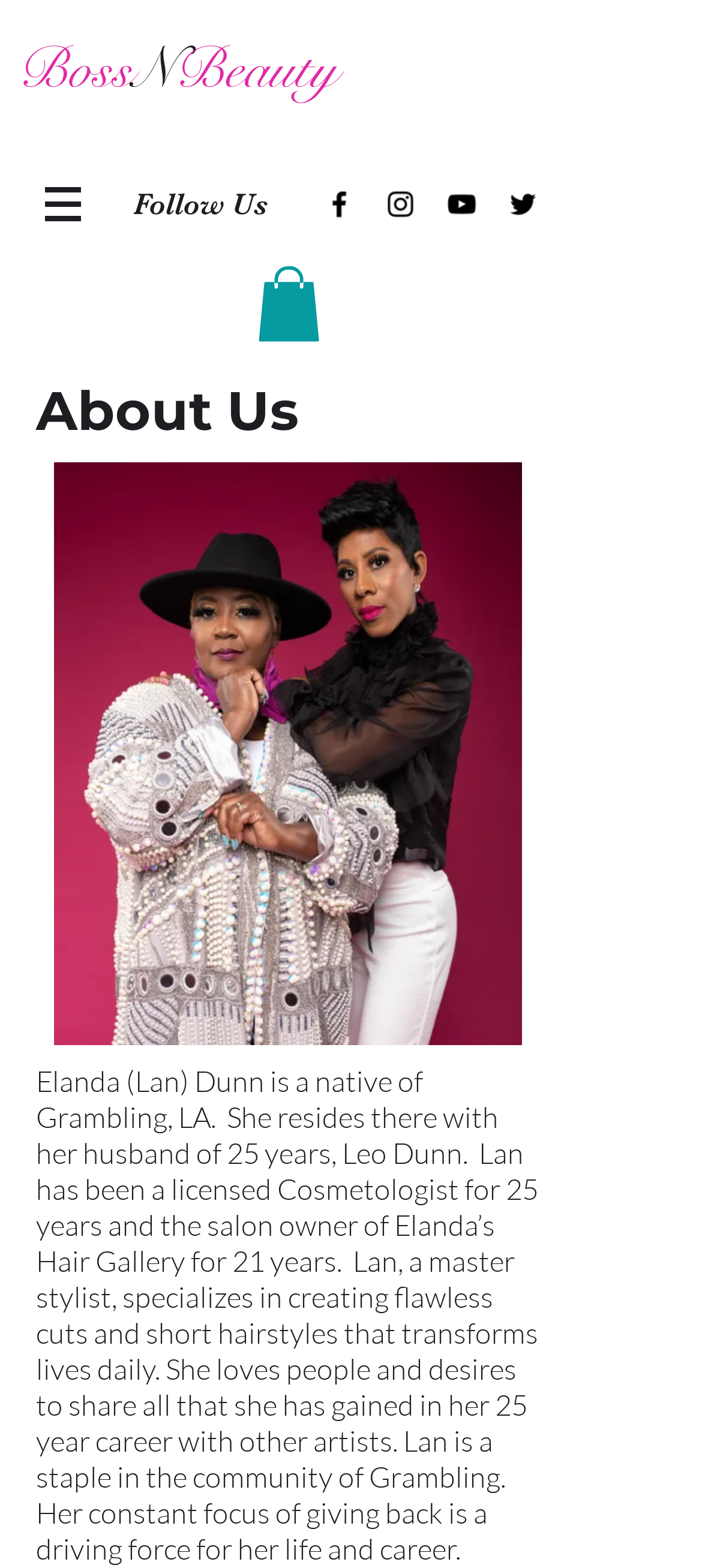What is the name of the image file?
Please look at the screenshot and answer in one word or a short phrase.

3B5A5511-Edit (1).jpg